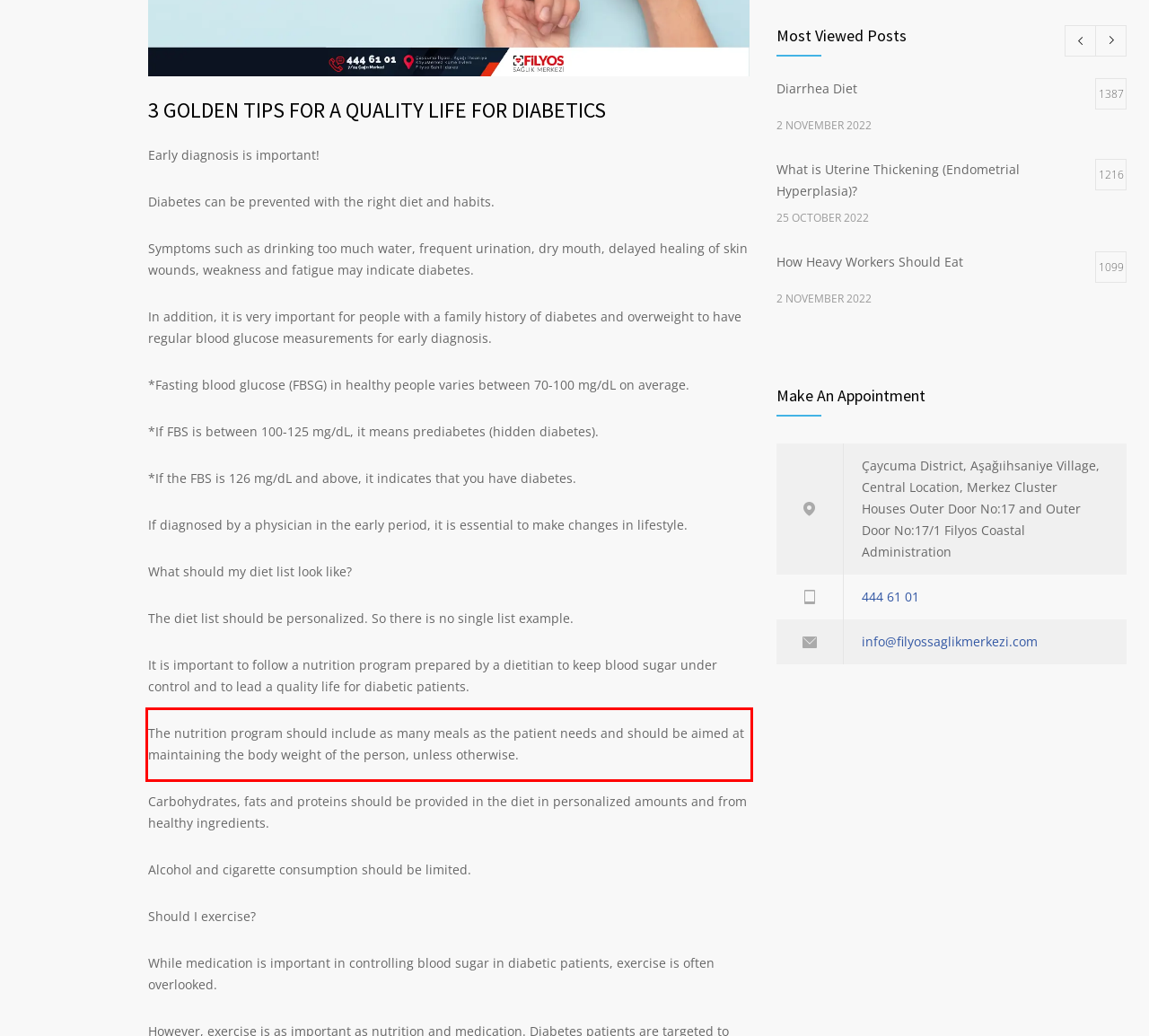Please analyze the provided webpage screenshot and perform OCR to extract the text content from the red rectangle bounding box.

The nutrition program should include as many meals as the patient needs and should be aimed at maintaining the body weight of the person, unless otherwise.